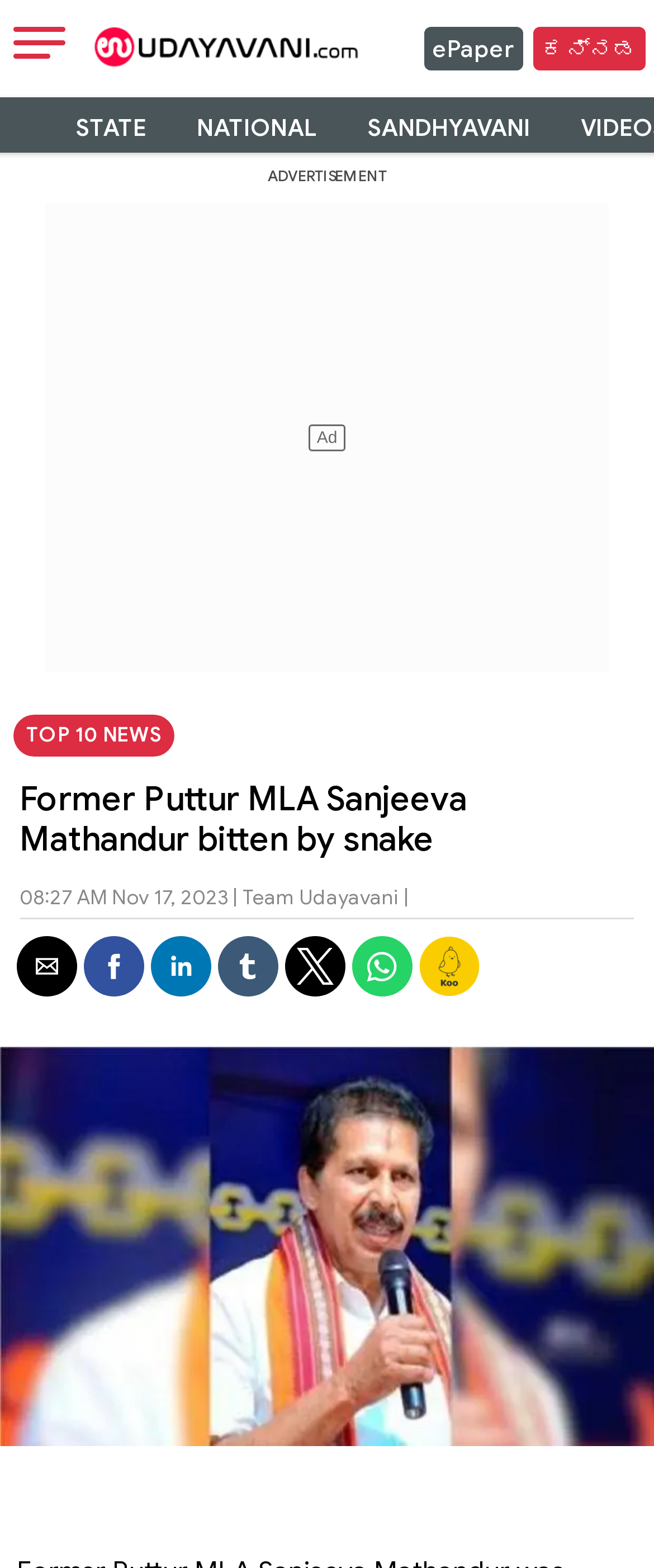Locate the bounding box coordinates of the element I should click to achieve the following instruction: "Share the article by email".

[0.026, 0.597, 0.118, 0.636]